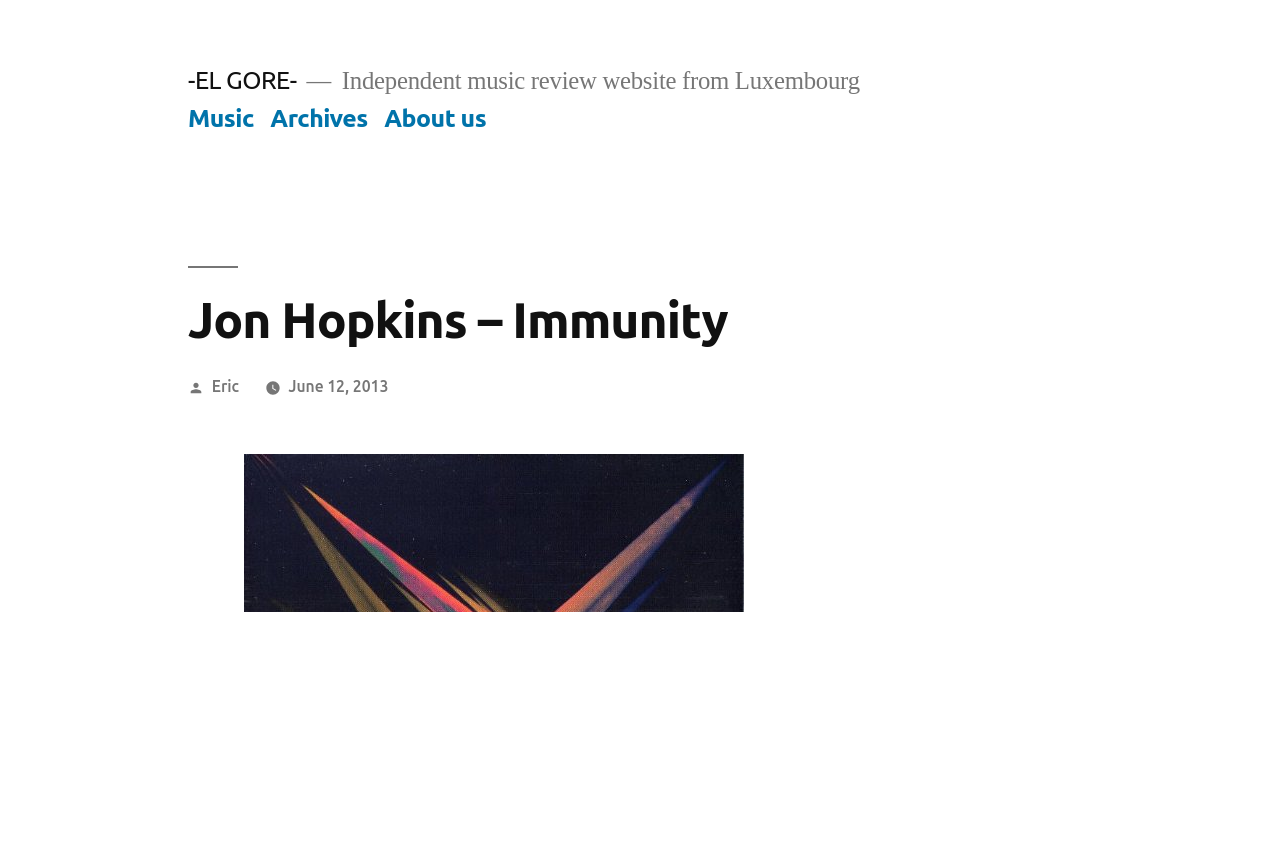Please answer the following question using a single word or phrase: 
What type of website is this?

Independent music review